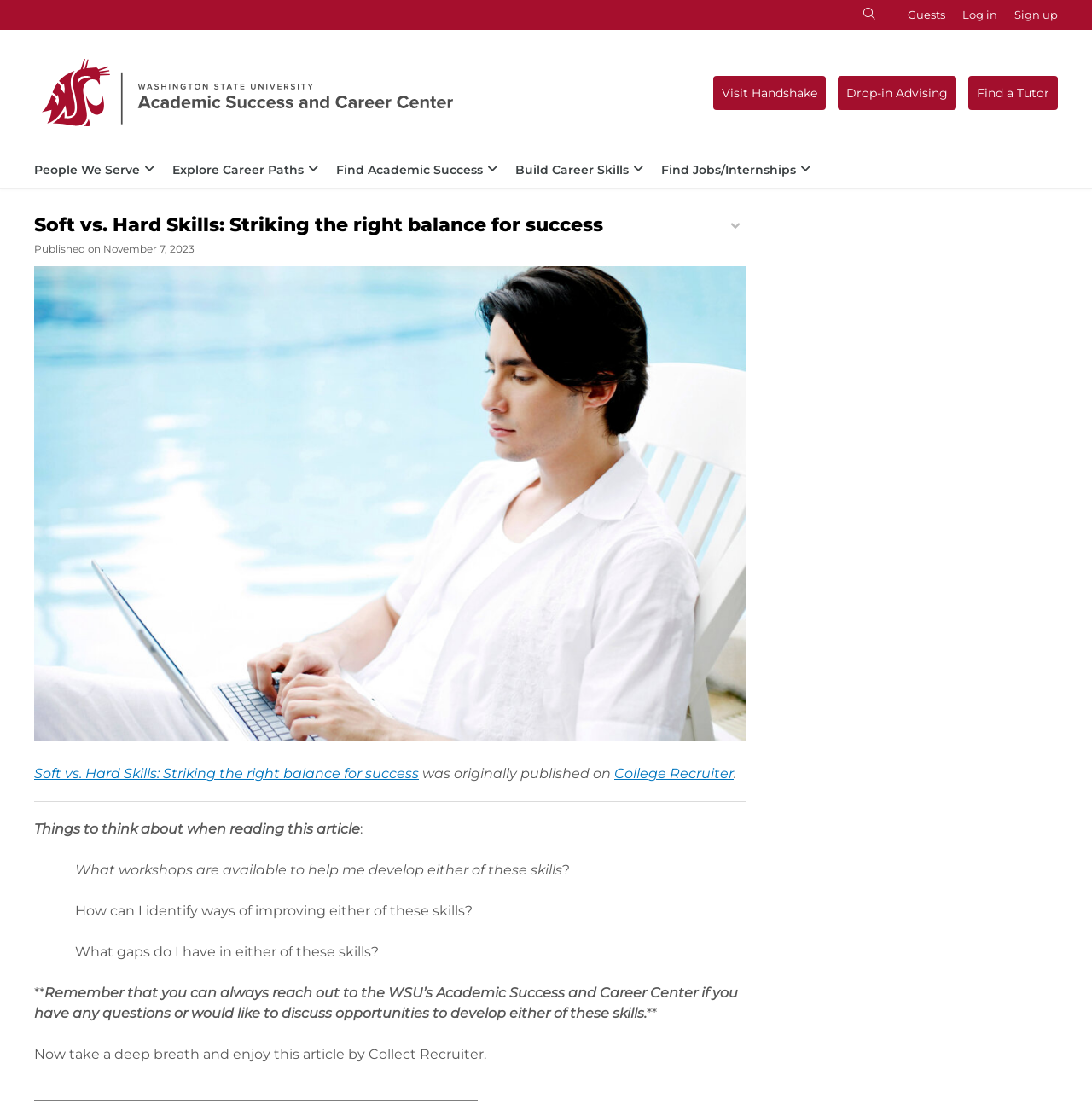Using the element description provided, determine the bounding box coordinates in the format (top-left x, top-left y, bottom-right x, bottom-right y). Ensure that all values are floating point numbers between 0 and 1. Element description: parent_node: Search Keywords name="s"

[0.786, 0.0, 0.82, 0.027]